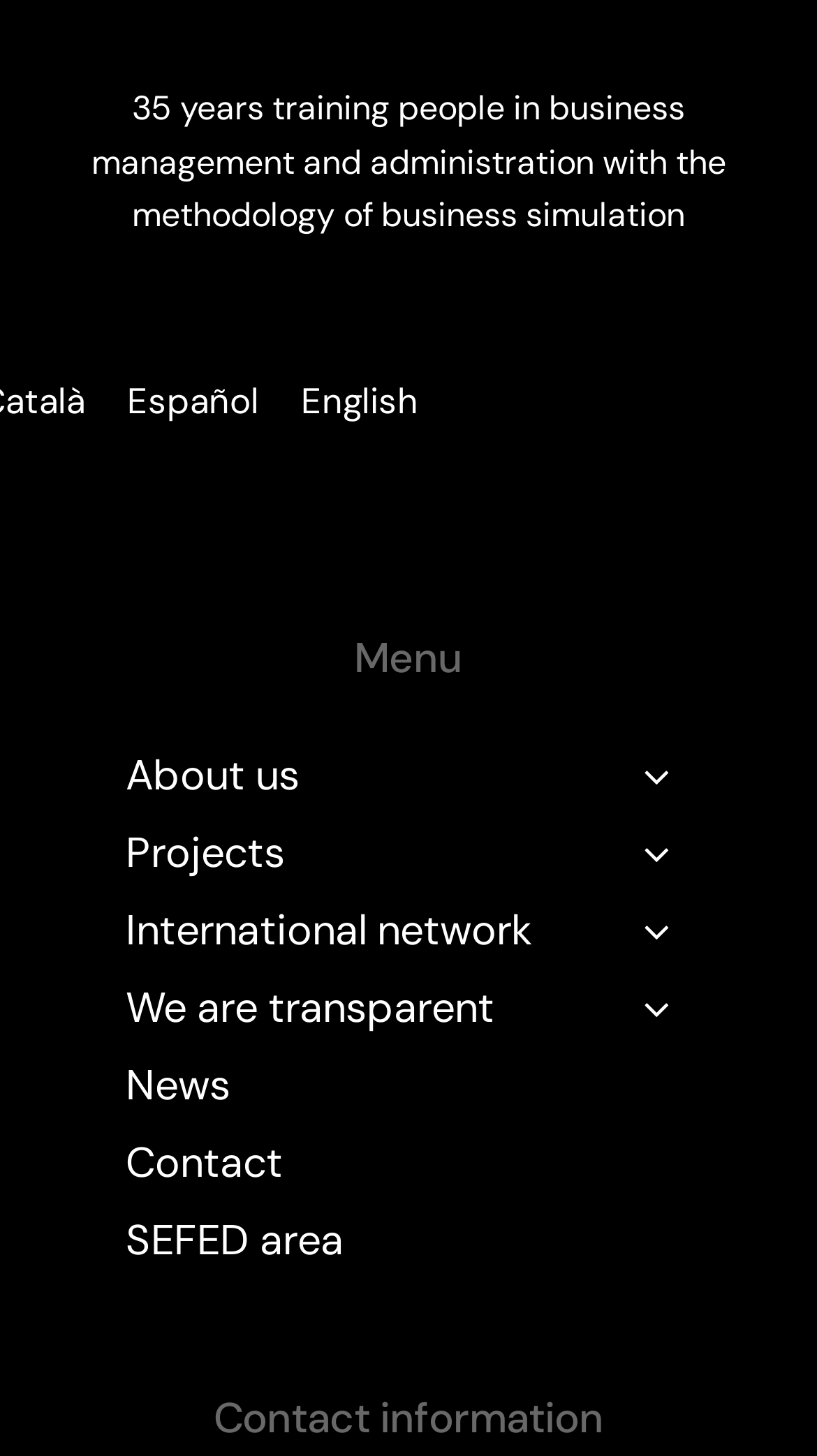What is the heading above the contact information?
Please answer the question with a single word or phrase, referencing the image.

Contact information